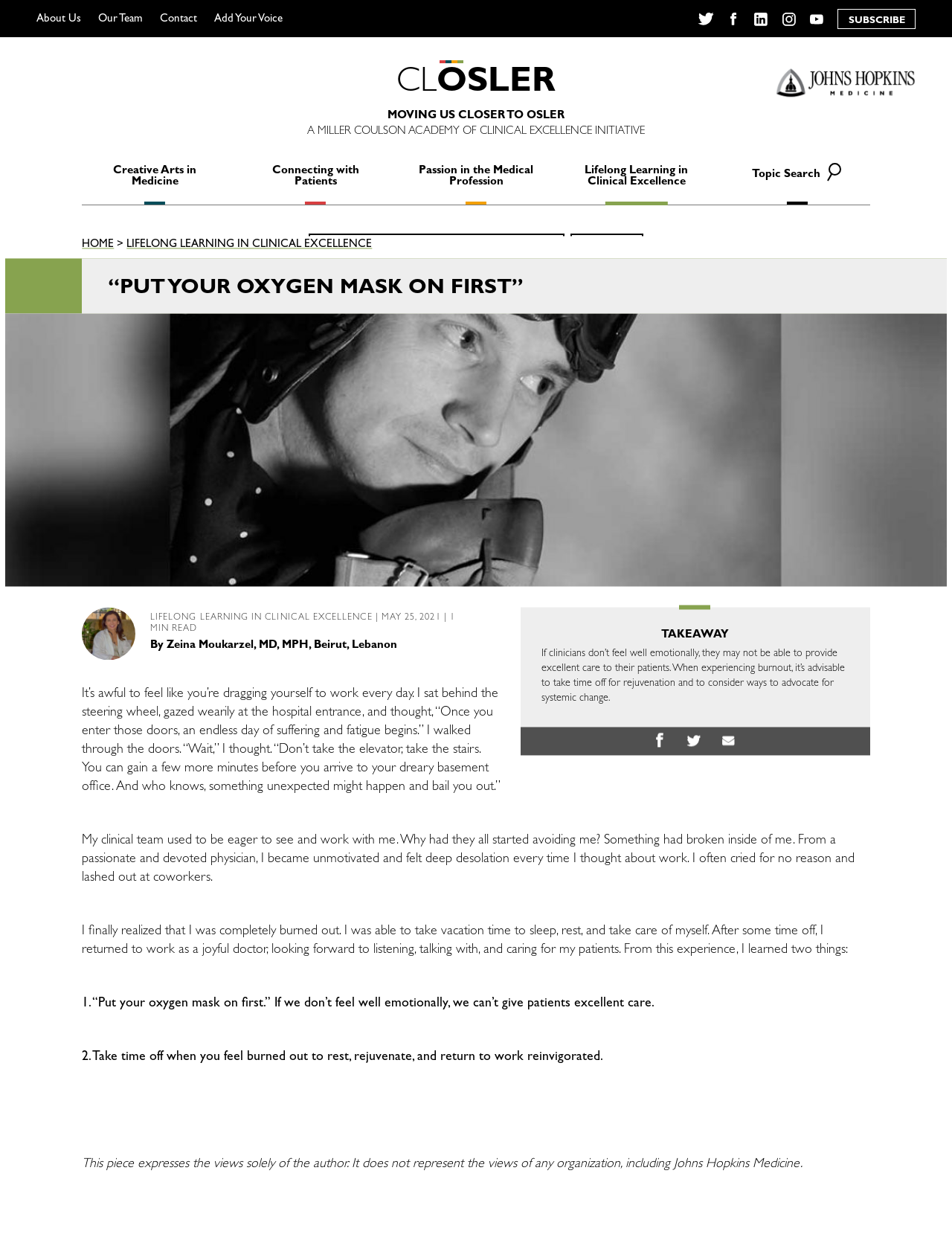Please answer the following question using a single word or phrase: 
What is the name of the initiative?

A Miller Coulson Academy of Clinical Excellence Initiative